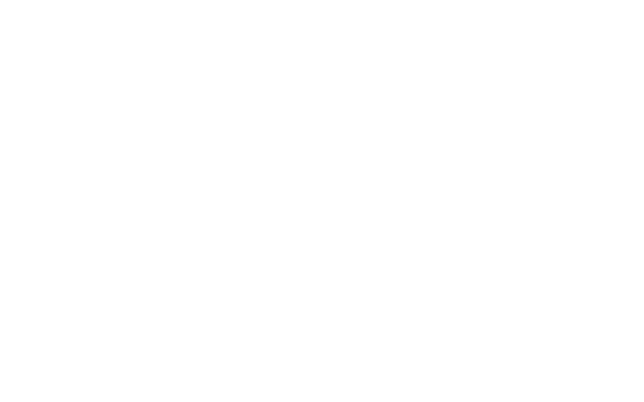Provide a comprehensive description of the image.

The image depicts Michelle alongside teachers at a school in Zimbabwe, showcasing a moment of engagement and collaboration in an educational setting. This scene highlights the commitment to fostering quality education in the region, reflecting a broader mission of environmental and community revitalization. Michelle’s involvement emphasizes dedication not only to wildlife conservation efforts but also to improving the lives of local communities. The caption "never stop exploring" resonates with the spirit of ongoing discovery and enhancement in both personal development and community empowerment, signifying a journey of continuous learning and adaptation.